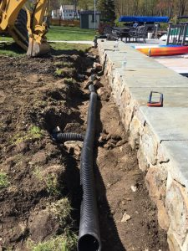Describe the image thoroughly, including all noticeable details.

The image showcases the implementation of a yard drainage system, specifically in a residential area of Sussex County, NJ. A black perforated drainage pipe can be seen installed along the edge of a recently excavated trench, designed to manage excess water and prevent pooling in the yard. The trench, lined with soil, indicates ongoing work to enhance drainage efficiency. Nearby, irregularly shaped stone blocks form a retaining wall, suggesting that the drainage system is part of a broader landscape improvement project. This work is essential for maintaining a healthy garden environment, as proper drainage minimizes risks such as waterlogging, soil erosion, and potential structural damage to properties. The scene reflects the practical efforts of homeowners or landscaping services to ensure effective yard drainage and overall landscape health.